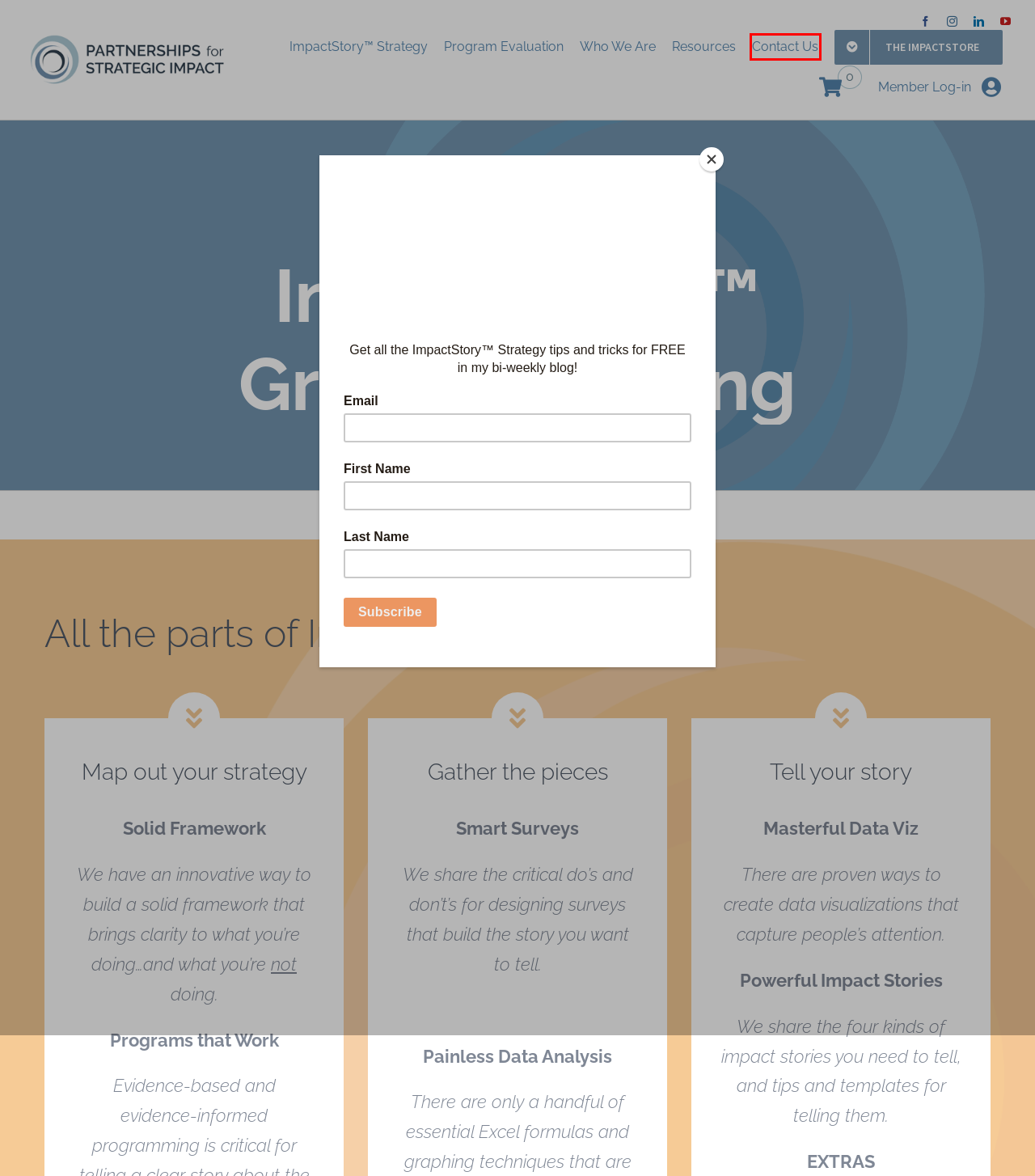You have a screenshot of a webpage with a red bounding box around an element. Choose the best matching webpage description that would appear after clicking the highlighted element. Here are the candidates:
A. My Account – ImpactStory™ Strategy
B. Equity Commitment – ImpactStory™ Strategy
C. The ImpactStore – ImpactStory™ Strategy
D. PixelFire Designs
E. Cart – ImpactStory™ Strategy
F. Contact Us – ImpactStory™ Strategy
G. ImpactStory™ Strategy – Real Life. Real Results.
H. Program Evaluation – ImpactStory™ Strategy

F